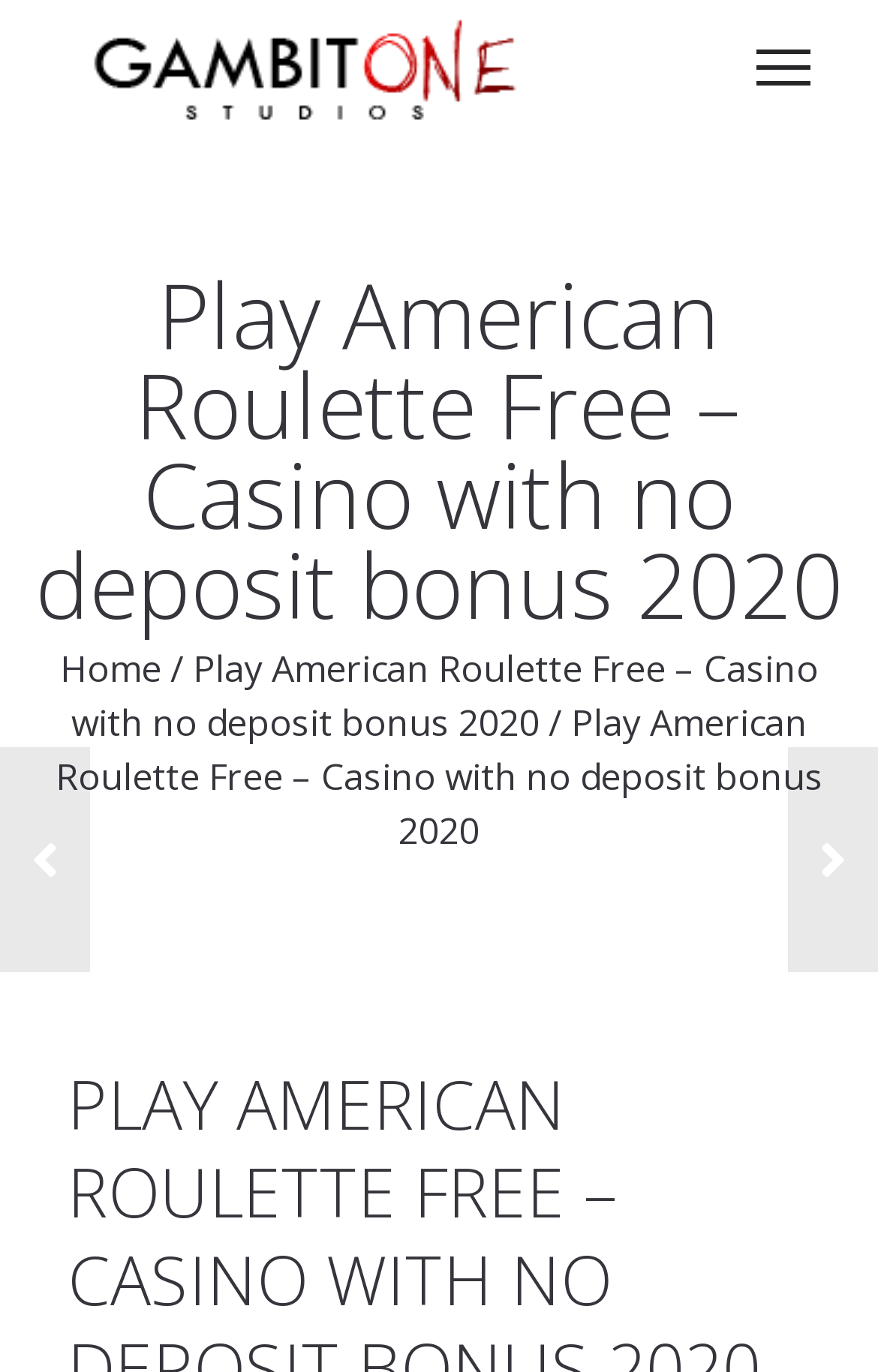What is the principal heading displayed on the webpage?

Play American Roulette Free – Casino with no deposit bonus 2020